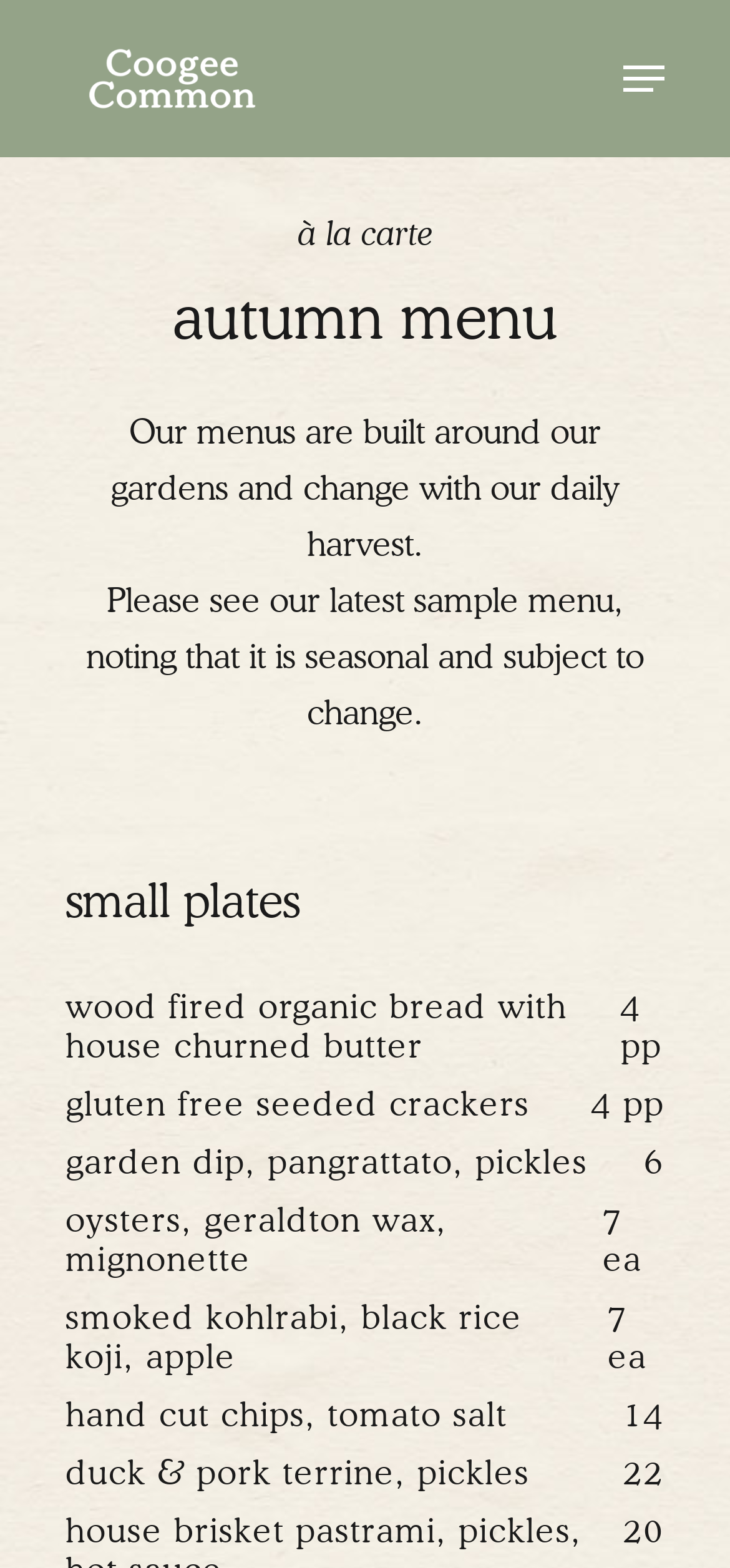Can you give a comprehensive explanation to the question given the content of the image?
What type of menu is being displayed?

The type of menu being displayed can be found in the heading 'autumn menu' on the webpage, which suggests that the menu items are seasonal and change with the daily harvest.